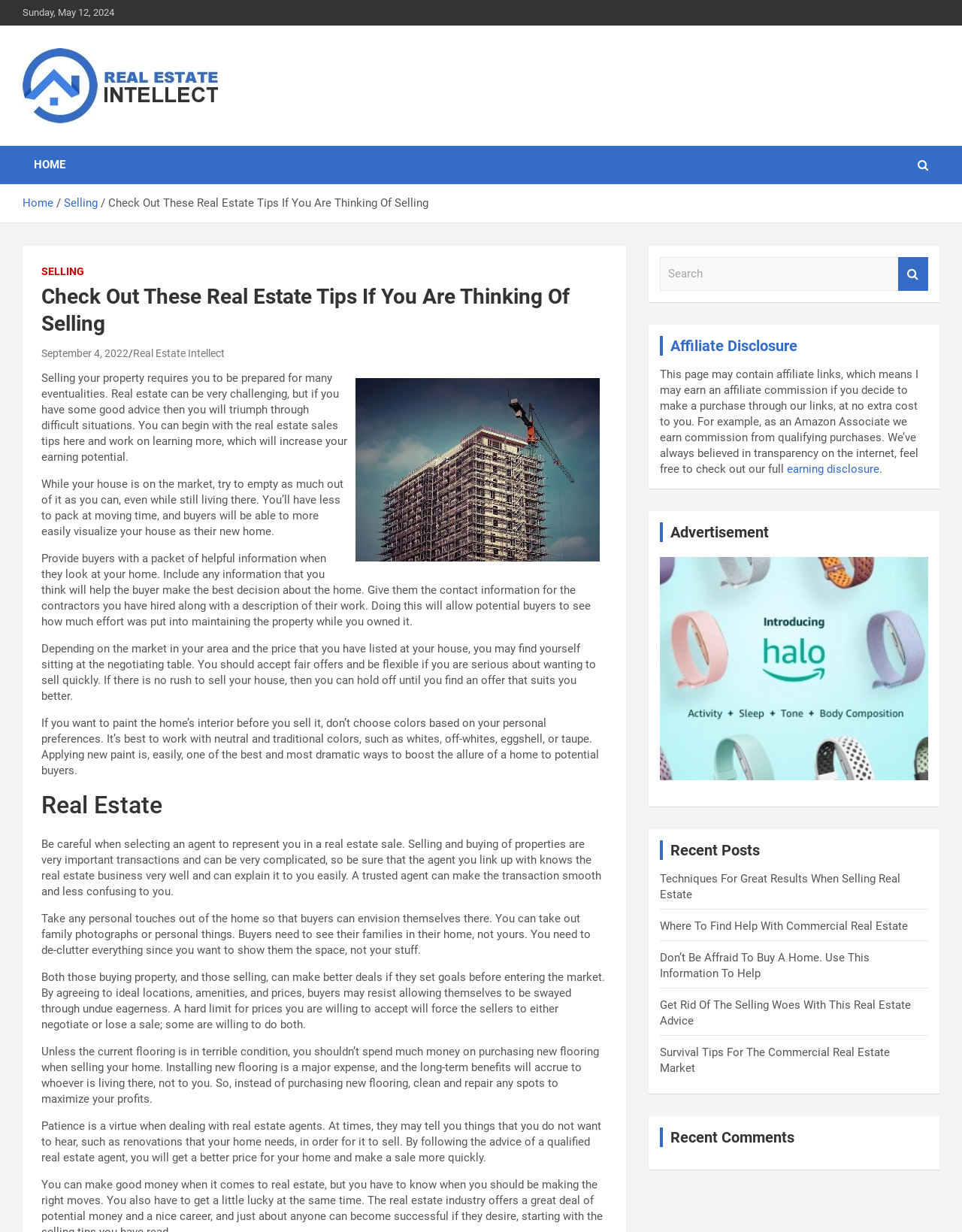Determine the bounding box coordinates of the element that should be clicked to execute the following command: "Search for something".

[0.686, 0.209, 0.934, 0.236]